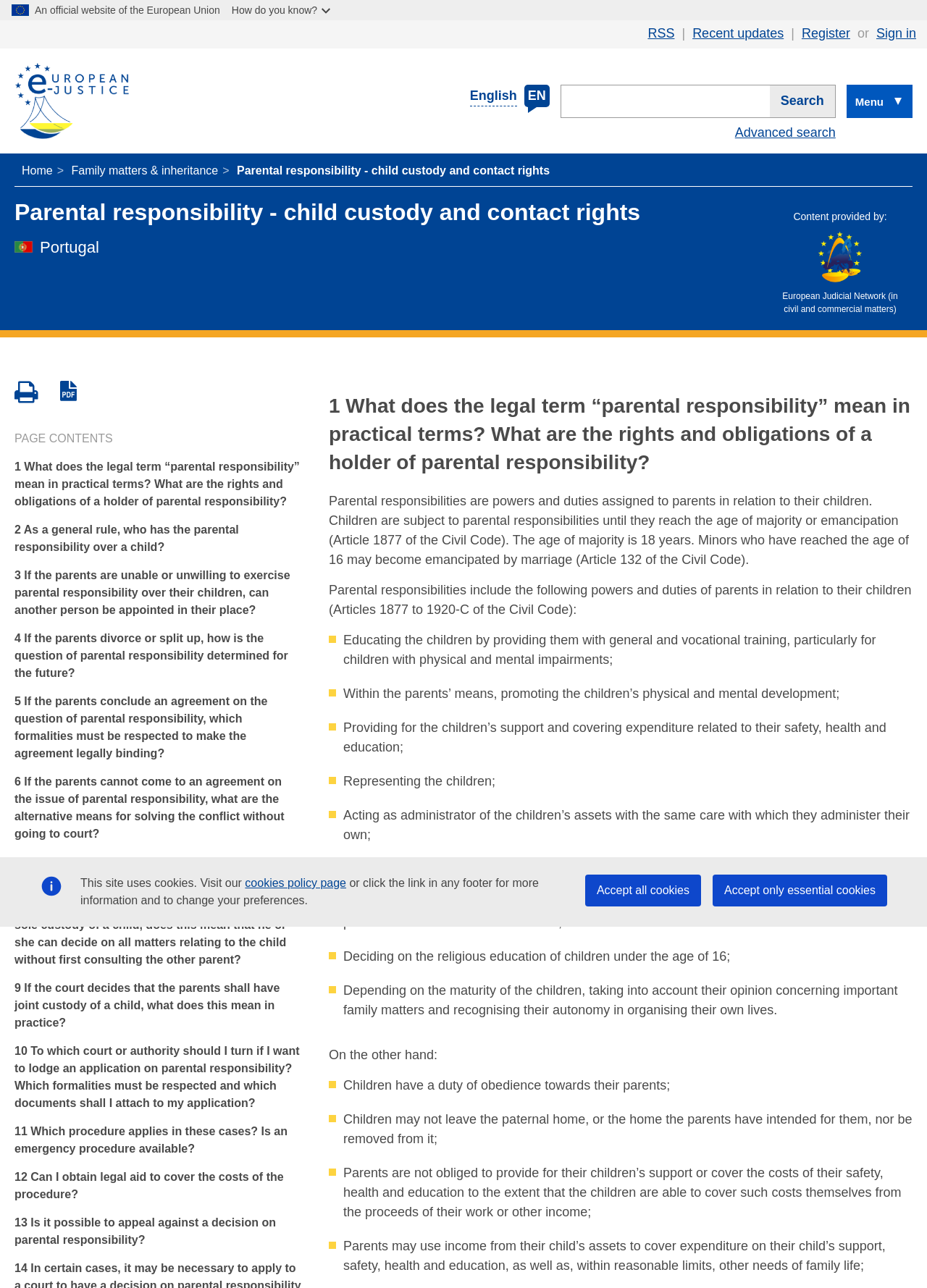Produce an elaborate caption capturing the essence of the webpage.

This webpage is about parental responsibility and child custody rights across EU borders. At the top, there is a notification about cookies and a link to the cookies policy page. Below that, there is a header section with links to the European e-Justice Portal, a search bar, and a menu button. 

On the left side, there is a navigation menu with links to different sections of the webpage, including "Home", "Family matters & inheritance", and "Parental responsibility - child custody and contact rights". 

The main content of the webpage is divided into two sections. The first section provides an overview of parental responsibility, including the rights and obligations of a holder of parental responsibility. This section is further divided into 13 subtopics, each with a link to a more detailed explanation. 

The second section provides more detailed information on the first subtopic, "What does the legal term 'parental responsibility' mean in practical terms? What are the rights and obligations of a holder of parental responsibility?" This section includes a lengthy text explaining the concept of parental responsibility, including the powers and duties assigned to parents in relation to their children. 

There are 13 links on the left side of the webpage, each corresponding to a subtopic related to parental responsibility. The webpage also has a few images, including the European e-Justice logo and the European Judicial Network logo.